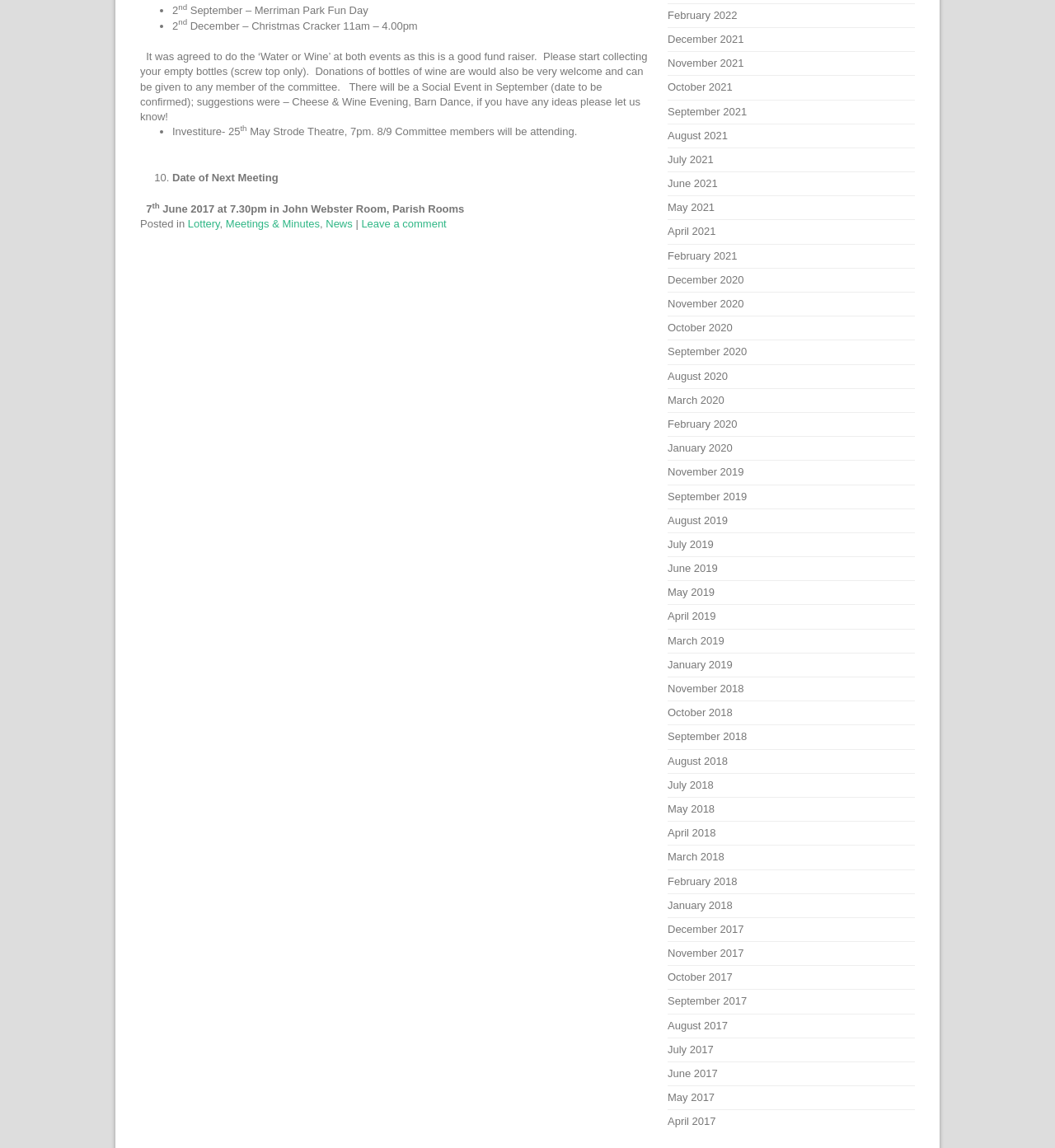What is the date of the next meeting?
Offer a detailed and full explanation in response to the question.

I found the answer by looking at the section 'Date of Next Meeting' which is located below the 'Investiture- 25th May Strode Theatre, 7pm. 8/9 Committee members will be attending.' text. The date is specified as '7th June 2017 at 7.30pm in John Webster Room, Parish Rooms'.